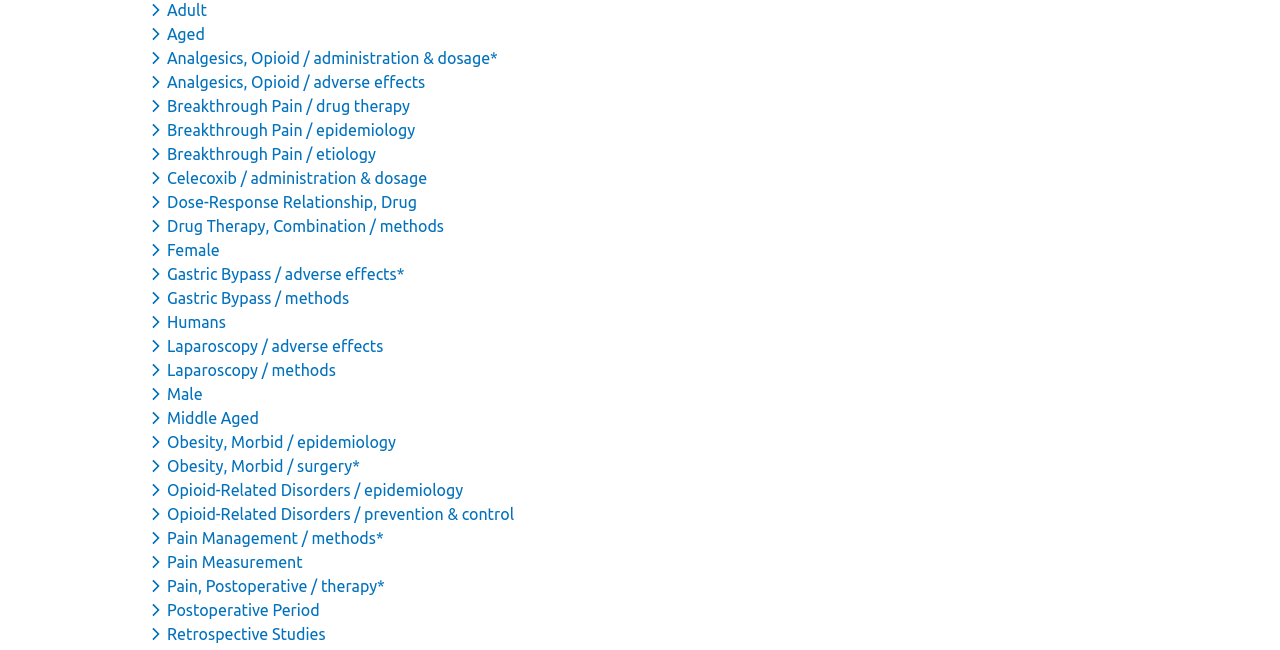Locate the bounding box coordinates of the item that should be clicked to fulfill the instruction: "Toggle dropdown menu for keyword Pain Management / methods".

[0.117, 0.814, 0.304, 0.842]